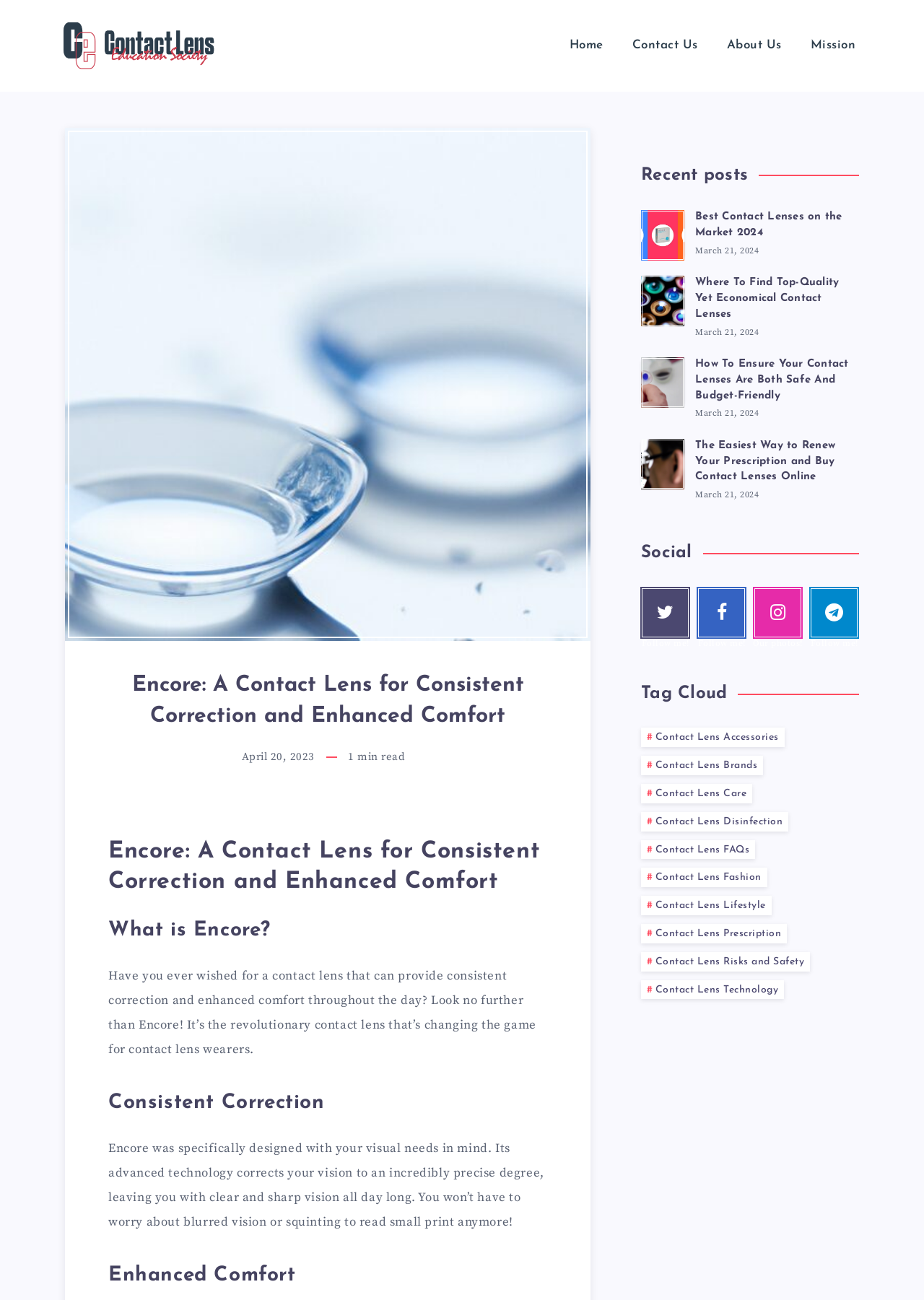Pinpoint the bounding box coordinates of the clickable element to carry out the following instruction: "Click on 'QA Assessment/Advisory services'."

None